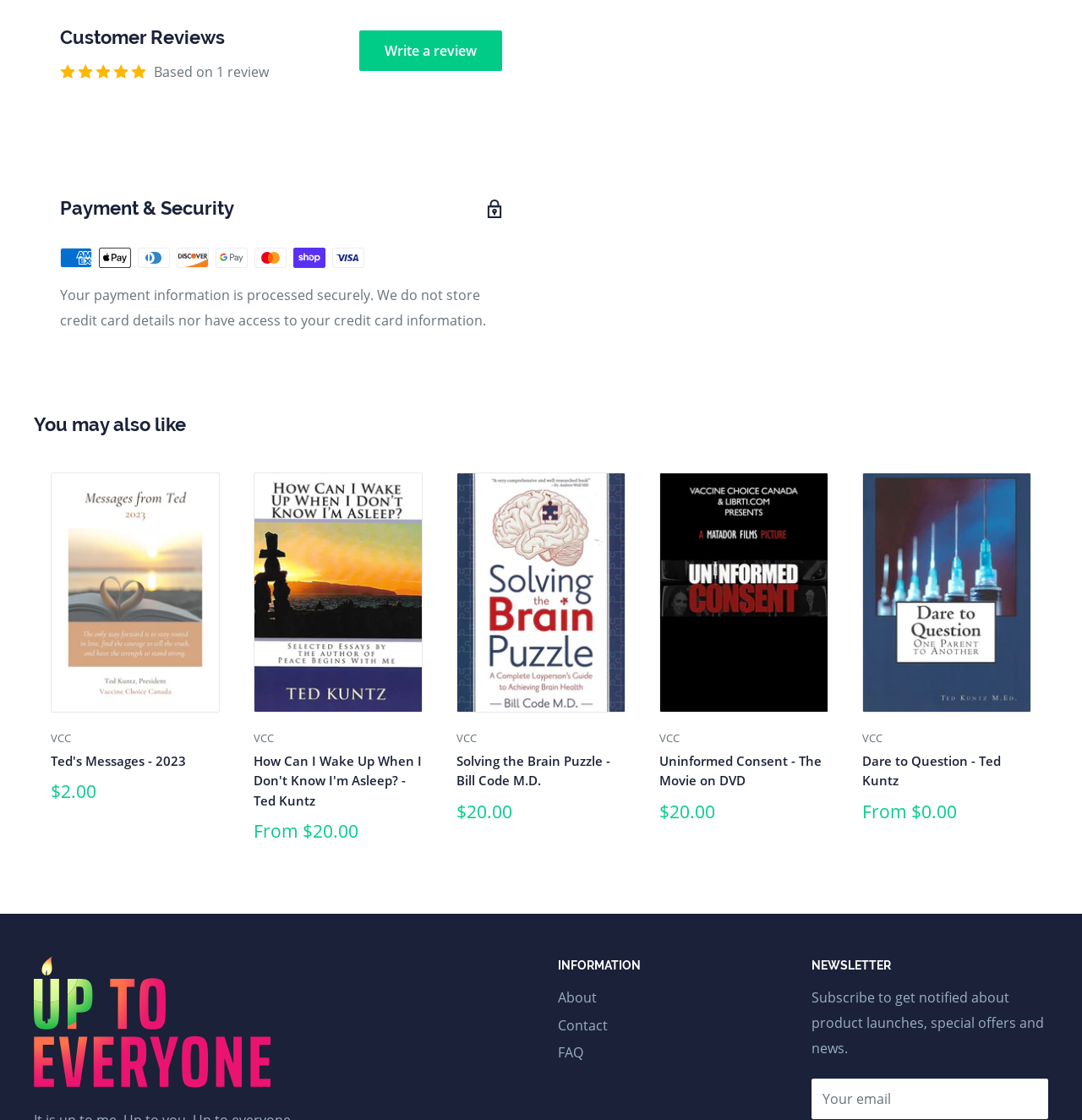What is the average rating of the product?
Please provide a single word or phrase in response based on the screenshot.

5.0 of 5 stars